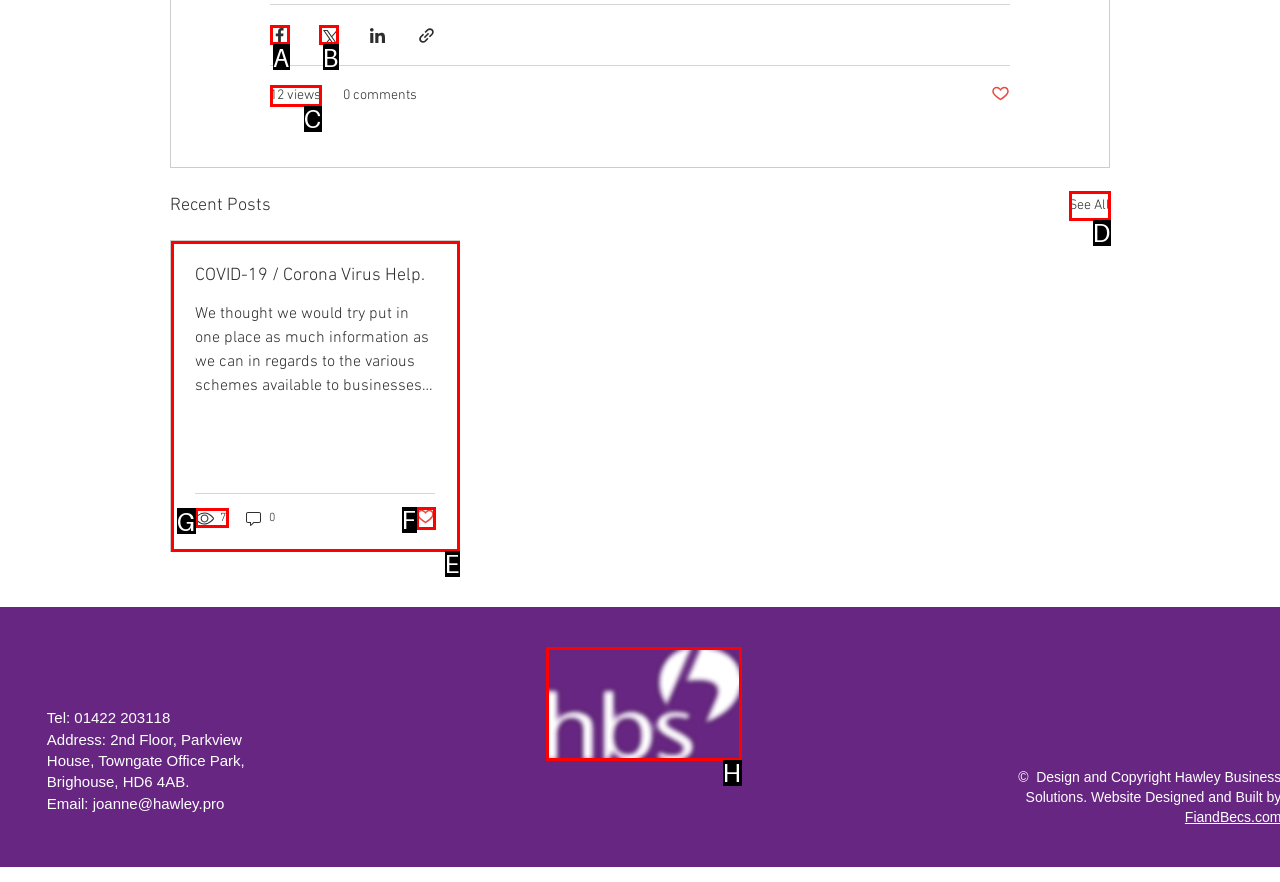Based on the choices marked in the screenshot, which letter represents the correct UI element to perform the task: Visit HBS website?

H